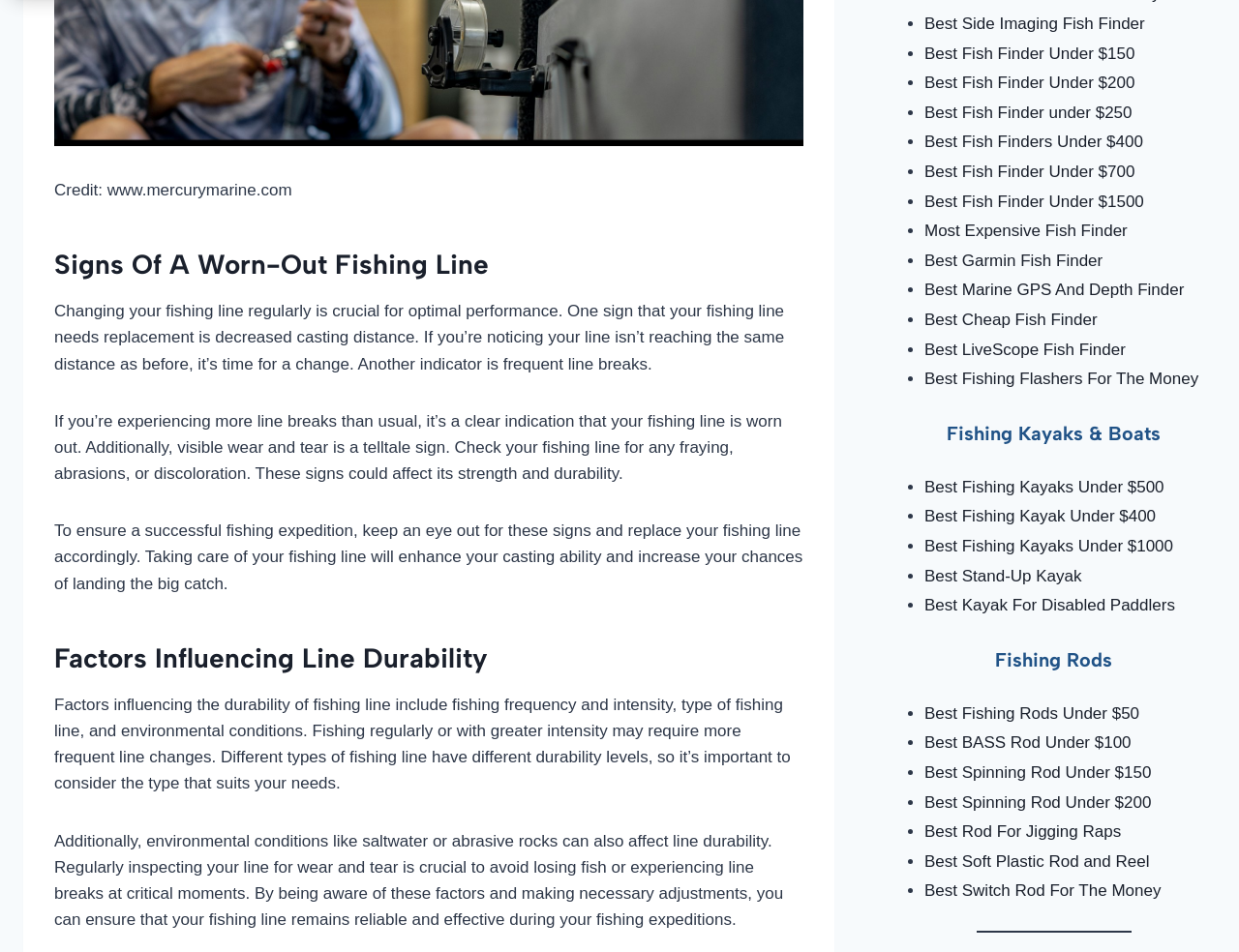Give a concise answer using one word or a phrase to the following question:
What factors affect the durability of fishing line?

fishing frequency, type, and environment